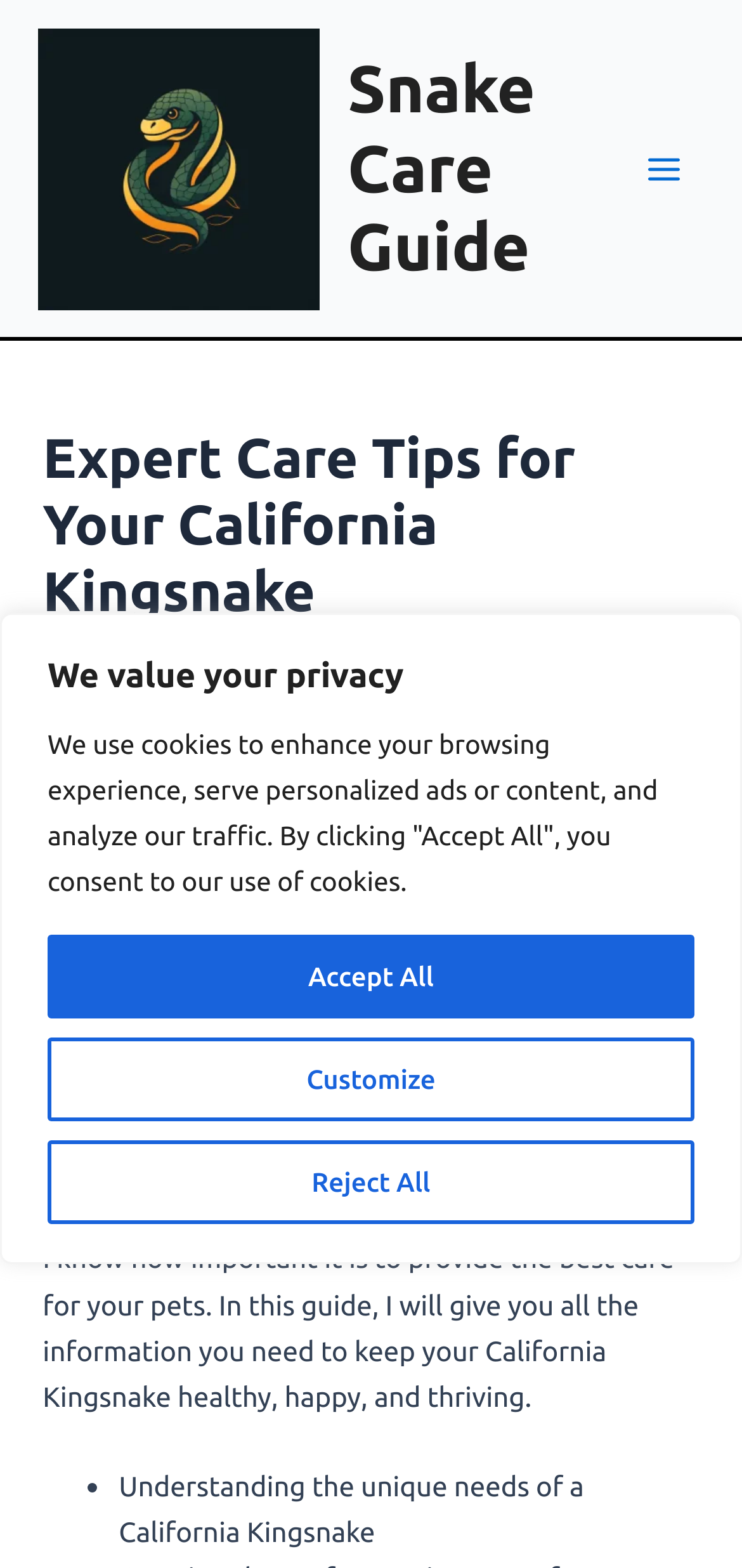What is the topic of the article?
Please answer the question with a detailed and comprehensive explanation.

The topic of the article can be determined by looking at the header section of the webpage, where it says 'Expert Care Tips for Your California Kingsnake', and also by looking at the image caption 'California Kingsnake care'.